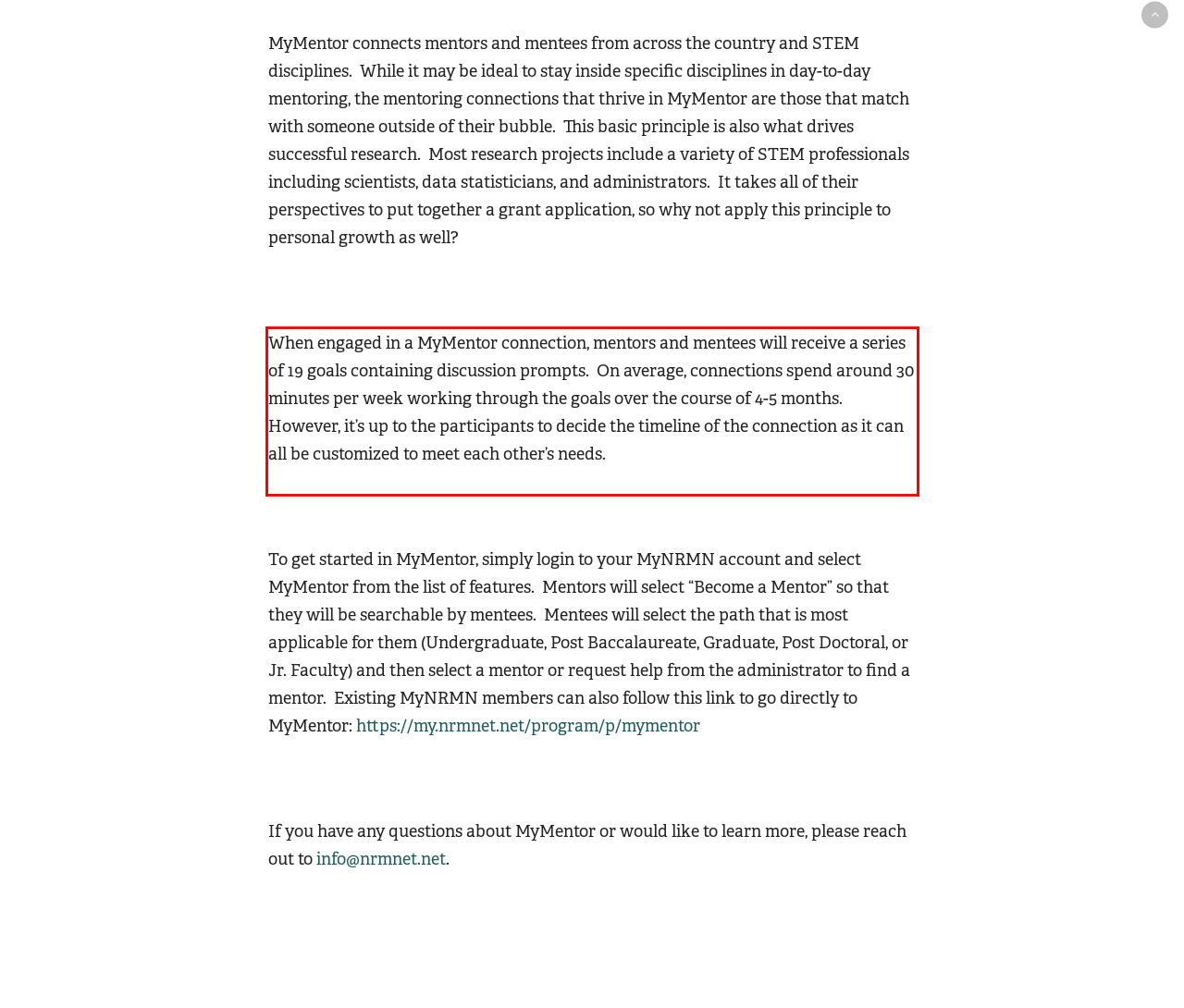Please look at the webpage screenshot and extract the text enclosed by the red bounding box.

When engaged in a MyMentor connection, mentors and mentees will receive a series of 19 goals containing discussion prompts. On average, connections spend around 30 minutes per week working through the goals over the course of 4-5 months. However, it’s up to the participants to decide the timeline of the connection as it can all be customized to meet each other’s needs.